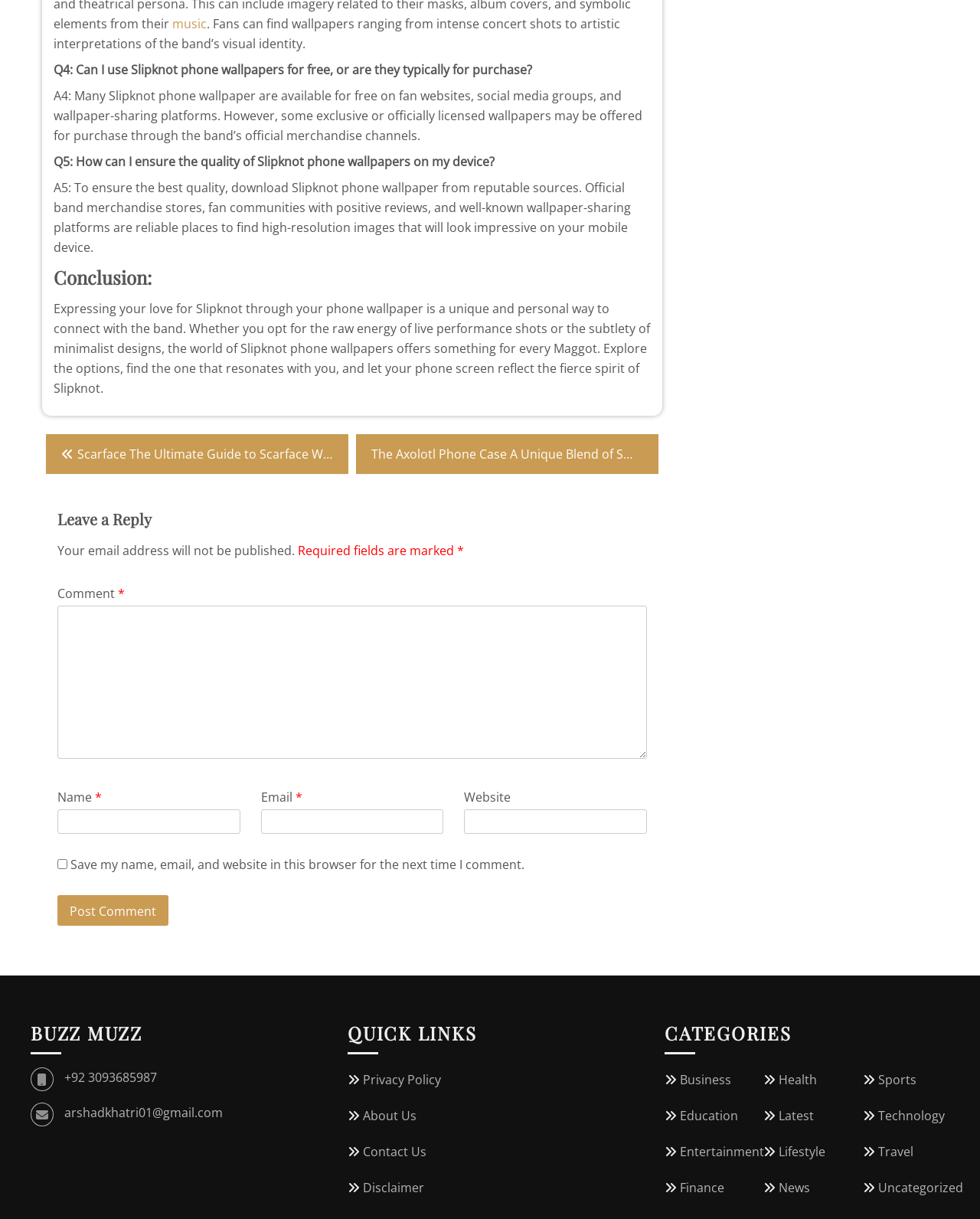Please determine the bounding box coordinates of the element to click on in order to accomplish the following task: "Contact the website administrator via phone". Ensure the coordinates are four float numbers ranging from 0 to 1, i.e., [left, top, right, bottom].

[0.066, 0.877, 0.16, 0.89]